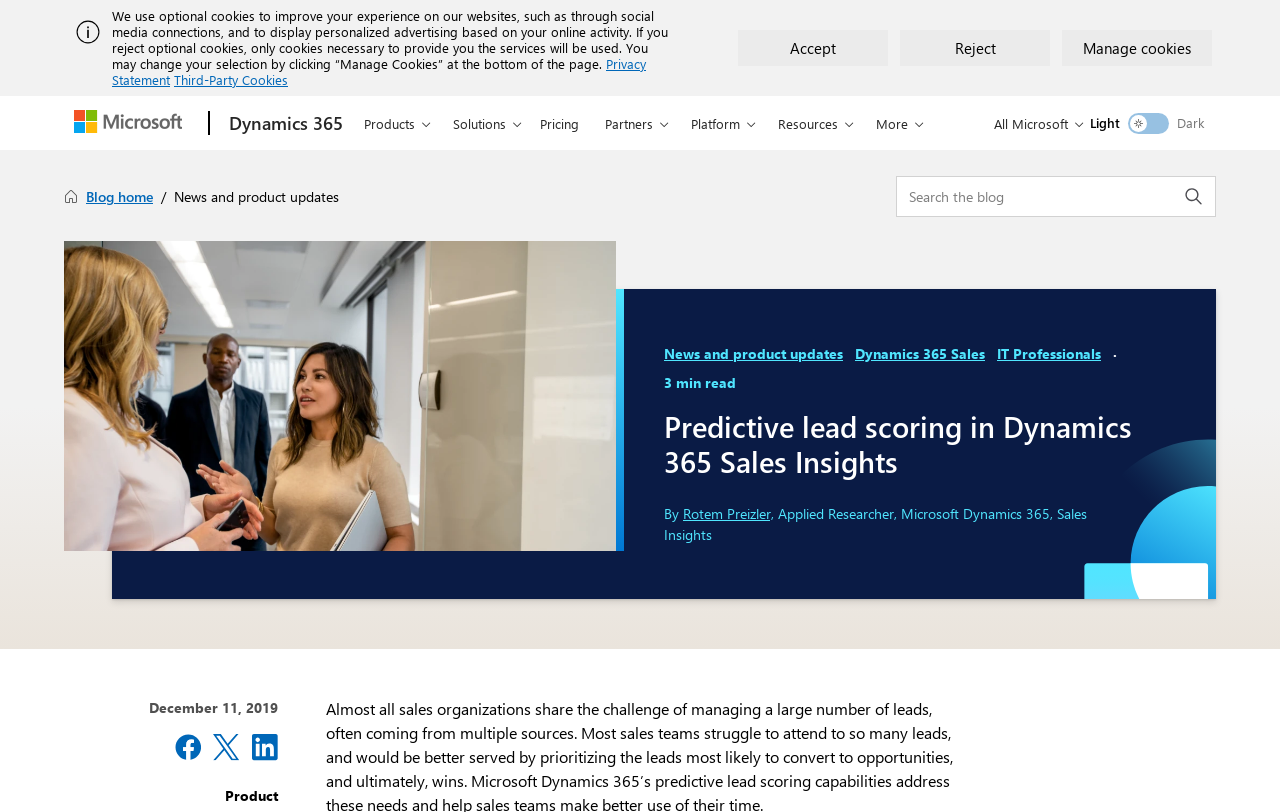Describe all the key features of the webpage in detail.

This webpage is about predictive lead scoring in Dynamics 365 Sales Insights, as indicated by the title. At the top, there is a notification alert with an image and a message about optional cookies, along with links to the privacy statement and third-party cookies. Below this, there are buttons to accept, reject, or manage cookies.

On the top-left corner, there are links to Microsoft and Dynamics 365, followed by a navigation menu with buttons for products, solutions, pricing, partners, platform, resources, and more. On the top-right corner, there is a button to switch the site theme to dark.

Below the navigation menu, there is a section with a search bar and a submit button, allowing users to search the site. Next to the search bar, there is a link to the blog home and a static text indicating the current location in the site.

The main content of the webpage is an article with a header image depicting two coworkers standing in the hallway. The article has links to related topics, such as news and product updates, Dynamics 365 Sales, and IT Professionals. The article title, "Predictive lead scoring in Dynamics 365 Sales Insights," is followed by the author's name, Rotem Preizler, and their title, Applied Researcher, Microsoft Dynamics 365, Sales Insights. The article also has a timestamp indicating it was published on December 11, 2019.

At the bottom of the page, there are links to share the article on Facebook, X, and LinkedIn, as well as a static text indicating the product category.